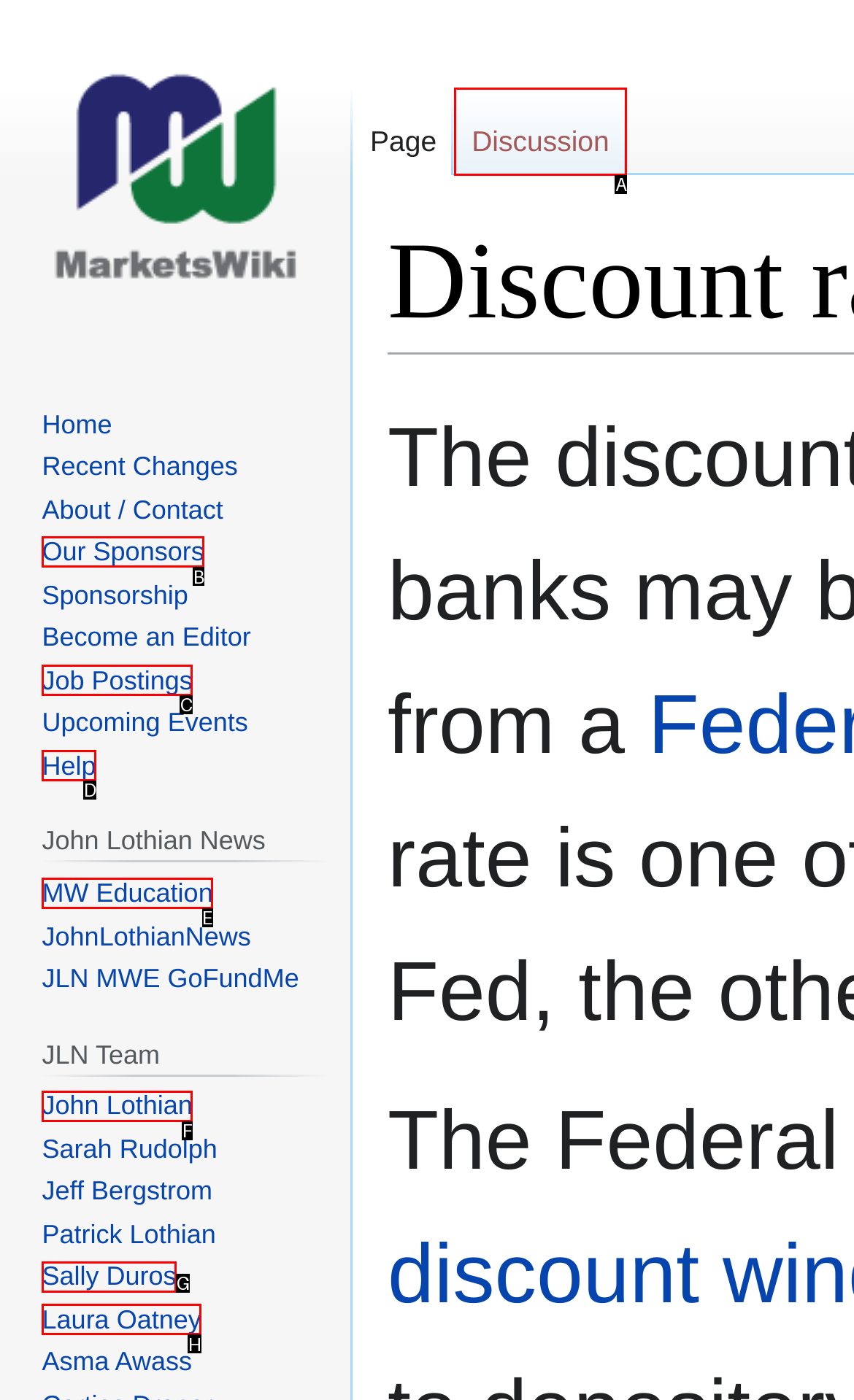Decide which letter you need to select to fulfill the task: Learn about MW Education
Answer with the letter that matches the correct option directly.

E